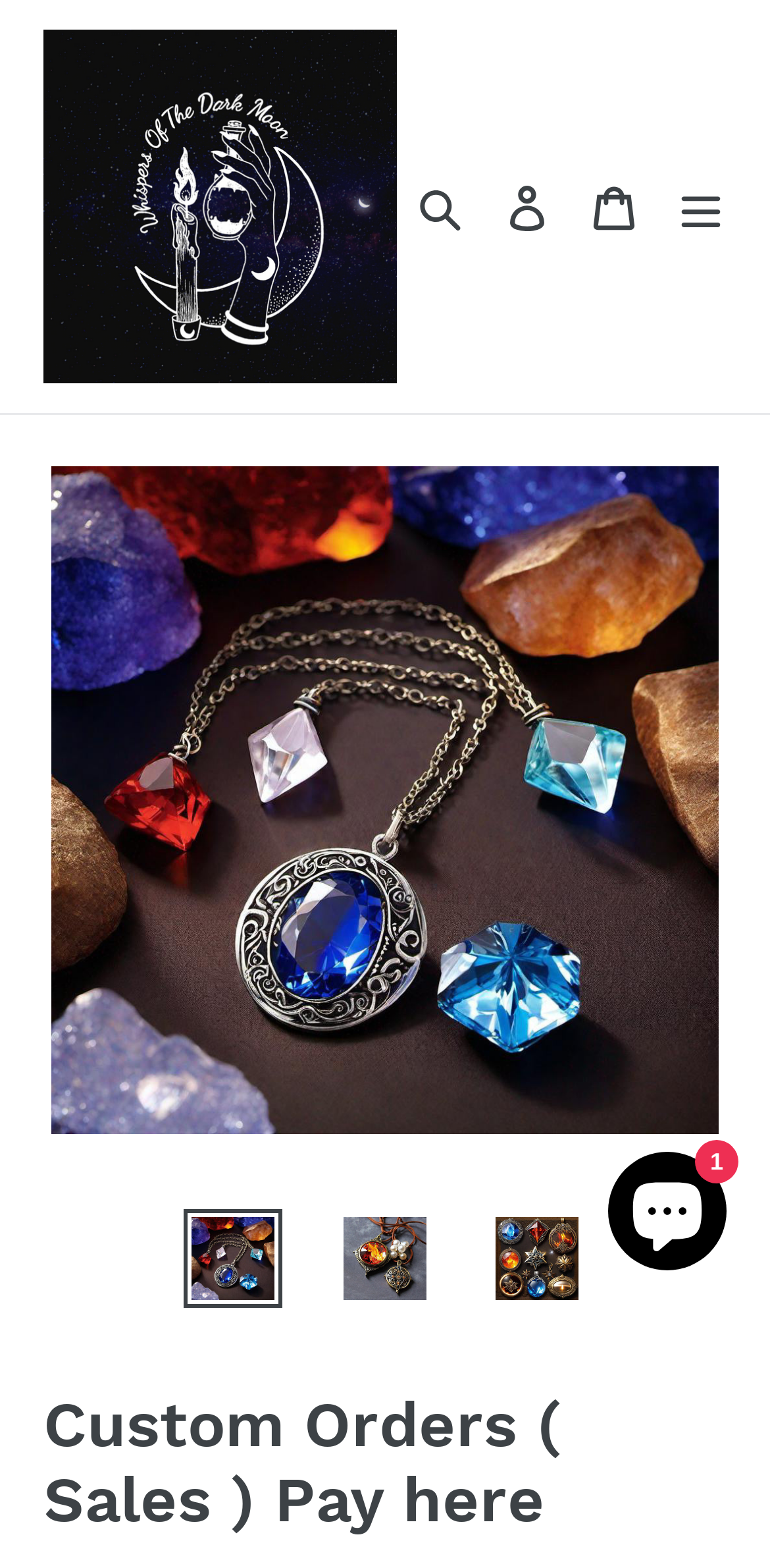Determine the bounding box coordinates for the clickable element required to fulfill the instruction: "Log in to the account". Provide the coordinates as four float numbers between 0 and 1, i.e., [left, top, right, bottom].

[0.628, 0.104, 0.741, 0.16]